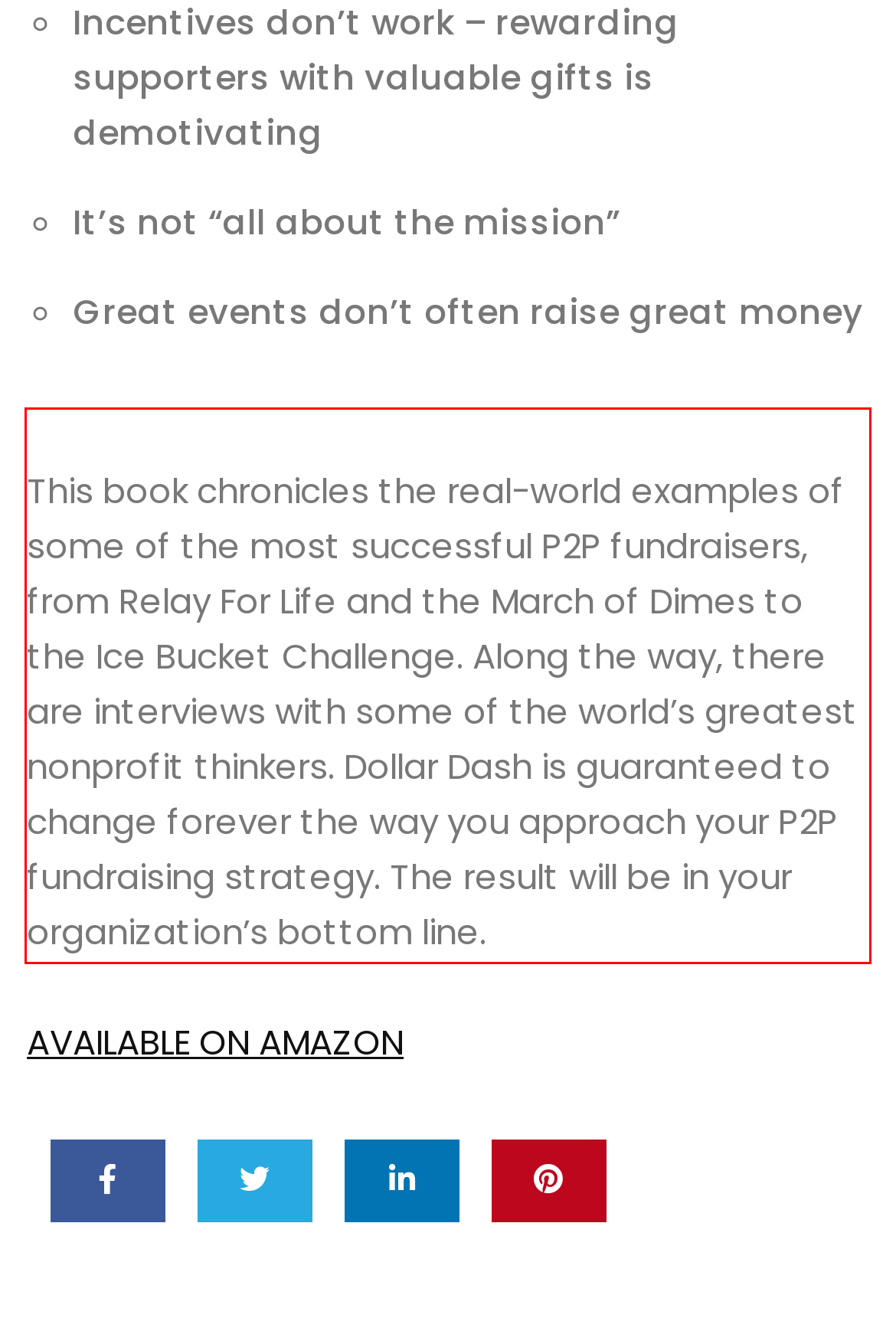Given a screenshot of a webpage, identify the red bounding box and perform OCR to recognize the text within that box.

This book chronicles the real-world examples of some of the most successful P2P fundraisers, from Relay For Life and the March of Dimes to the Ice Bucket Challenge. Along the way, there are interviews with some of the world’s greatest nonprofit thinkers. Dollar Dash is guaranteed to change forever the way you approach your P2P fundraising strategy. The result will be in your organization’s bottom line.